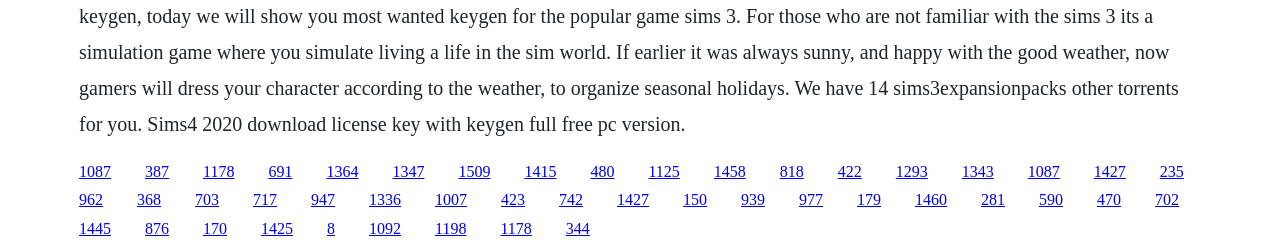Show the bounding box coordinates of the region that should be clicked to follow the instruction: "click the link in the middle."

[0.358, 0.645, 0.383, 0.713]